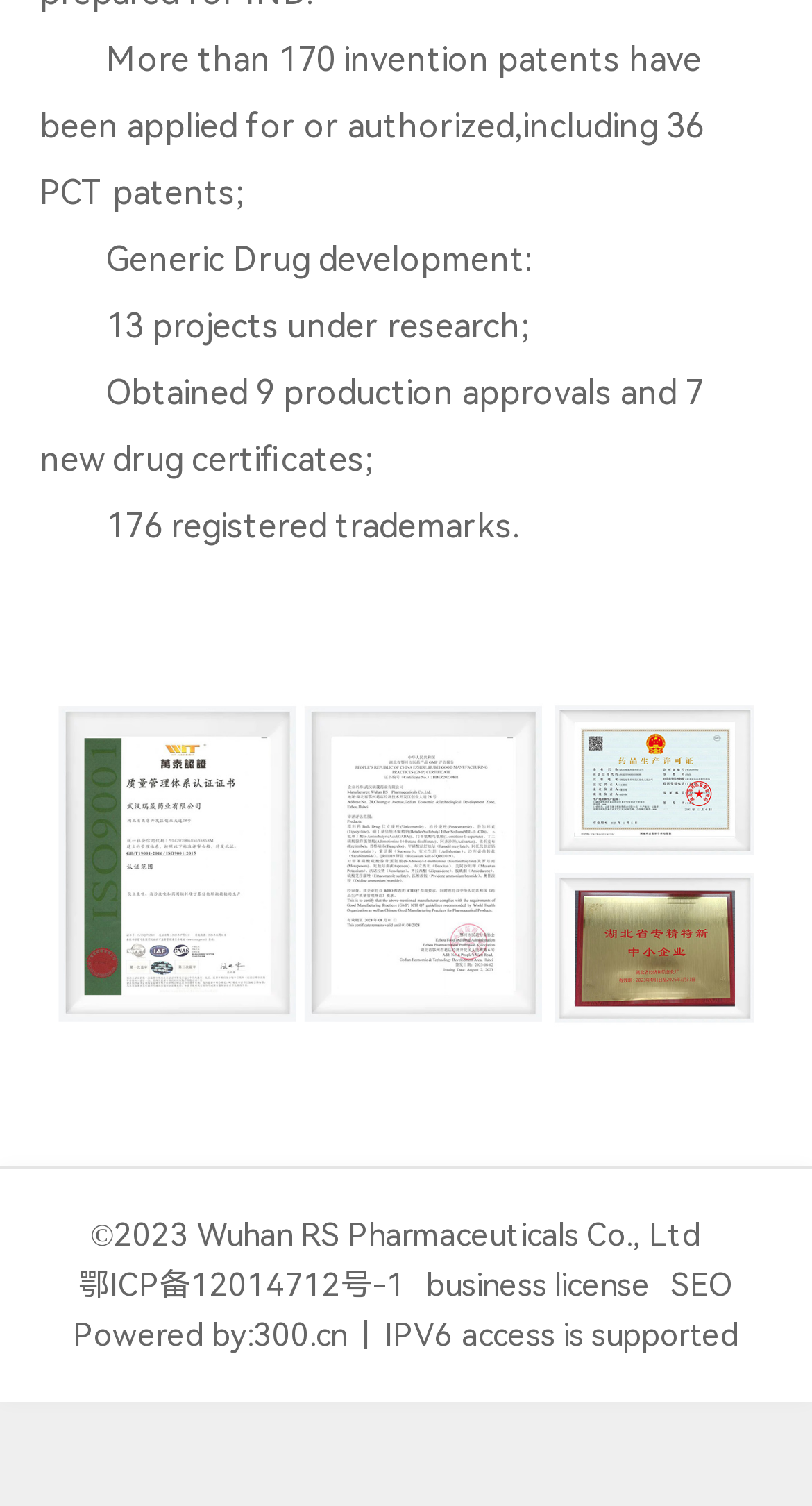What is the number of invention patents applied for or authorized?
Carefully analyze the image and provide a detailed answer to the question.

The answer can be found in the first StaticText element, which states 'More than 170 invention patents have been applied for or authorized, including 36 PCT patents;'